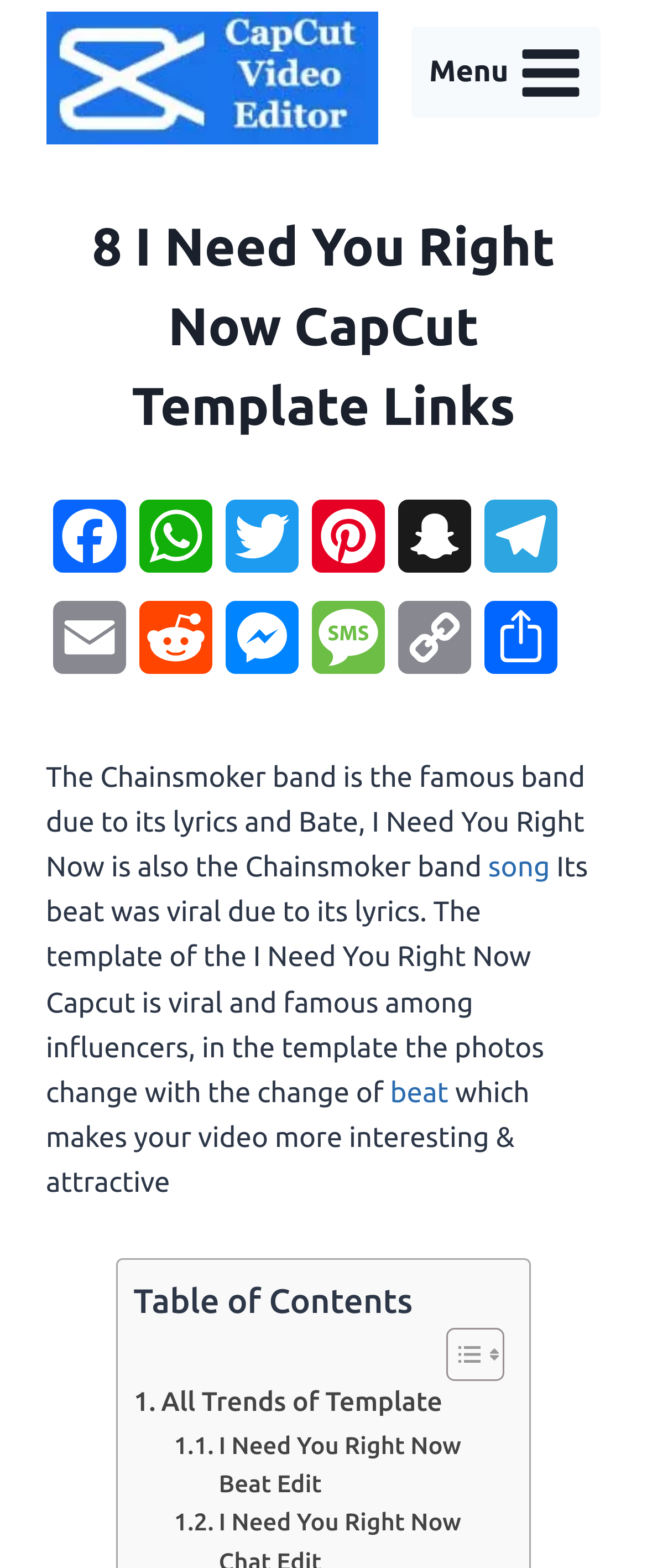Identify the bounding box coordinates of the region that should be clicked to execute the following instruction: "Toggle Table of Content".

[0.653, 0.846, 0.768, 0.882]